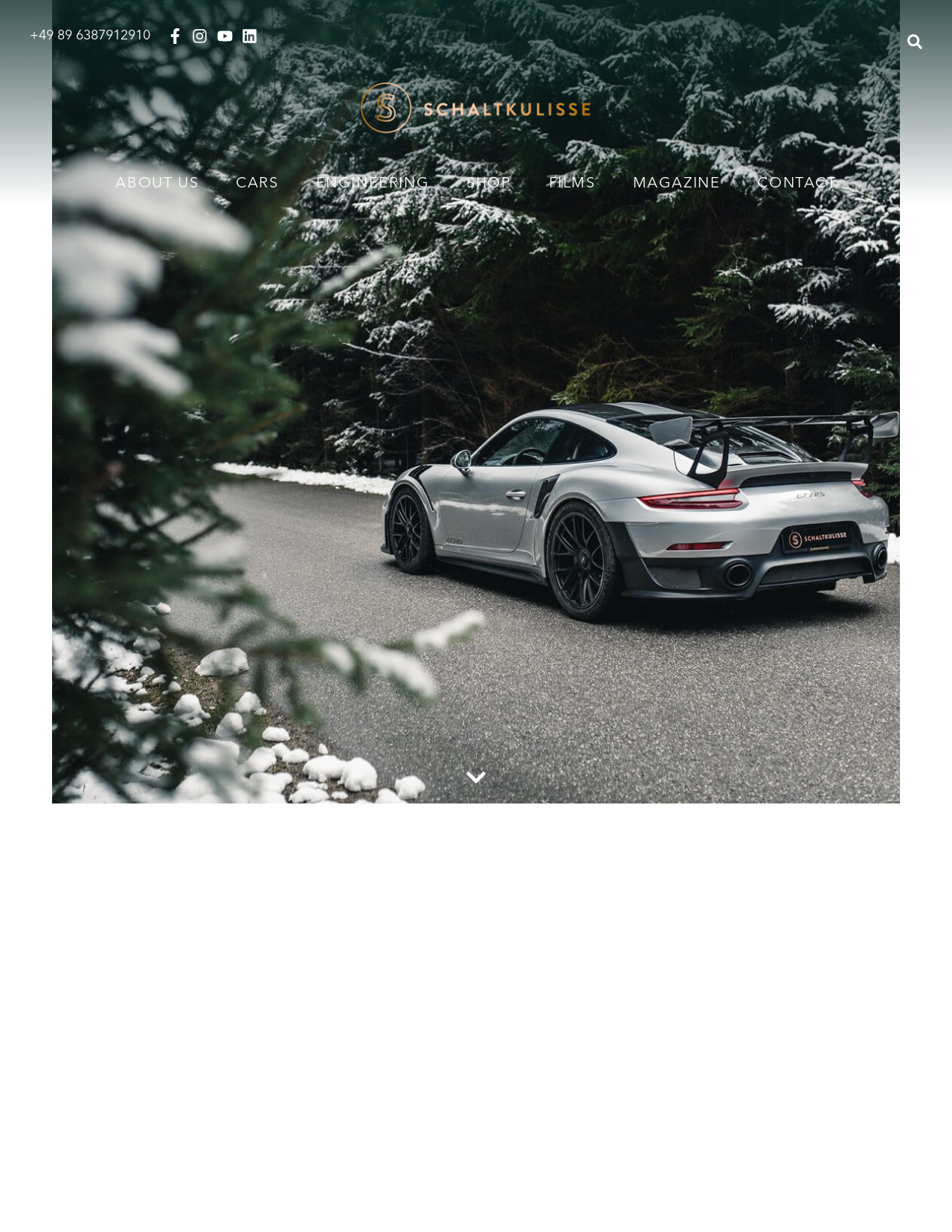Please examine the image and answer the question with a detailed explanation:
What is the phone number on the top left?

I found the phone number by looking at the top left section of the webpage, where I saw a link with the text '+49 89 6387912910'. This is likely a contact number for the website or company.